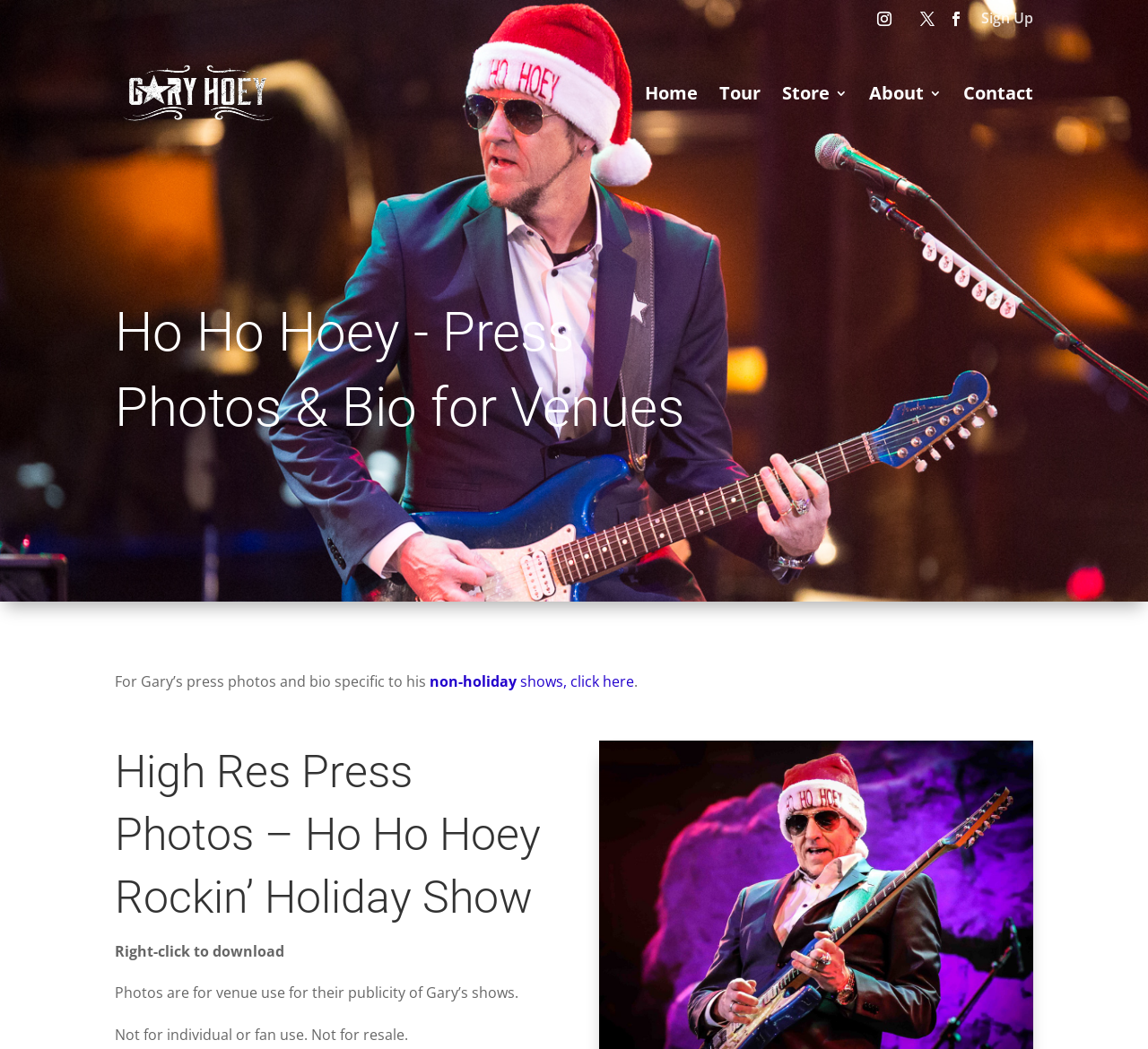Based on the visual content of the image, answer the question thoroughly: What is the name of the person on this webpage?

The name 'Gary Hoey' is mentioned in the link with the text 'Gary Hoey' and also in the image description with the same text, indicating that the webpage is about Gary Hoey.